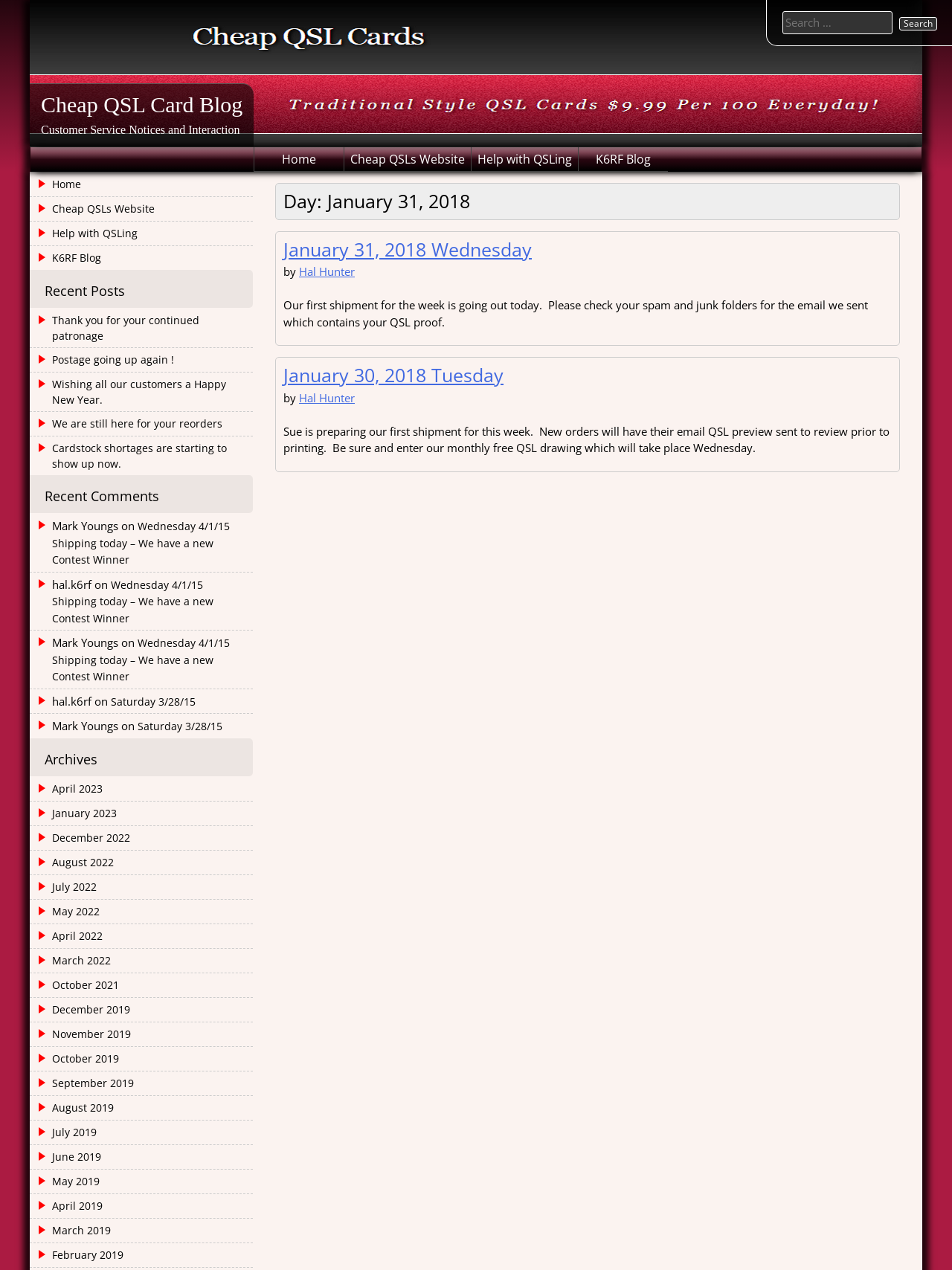Please indicate the bounding box coordinates for the clickable area to complete the following task: "Search for something". The coordinates should be specified as four float numbers between 0 and 1, i.e., [left, top, right, bottom].

[0.805, 0.009, 1.0, 0.027]